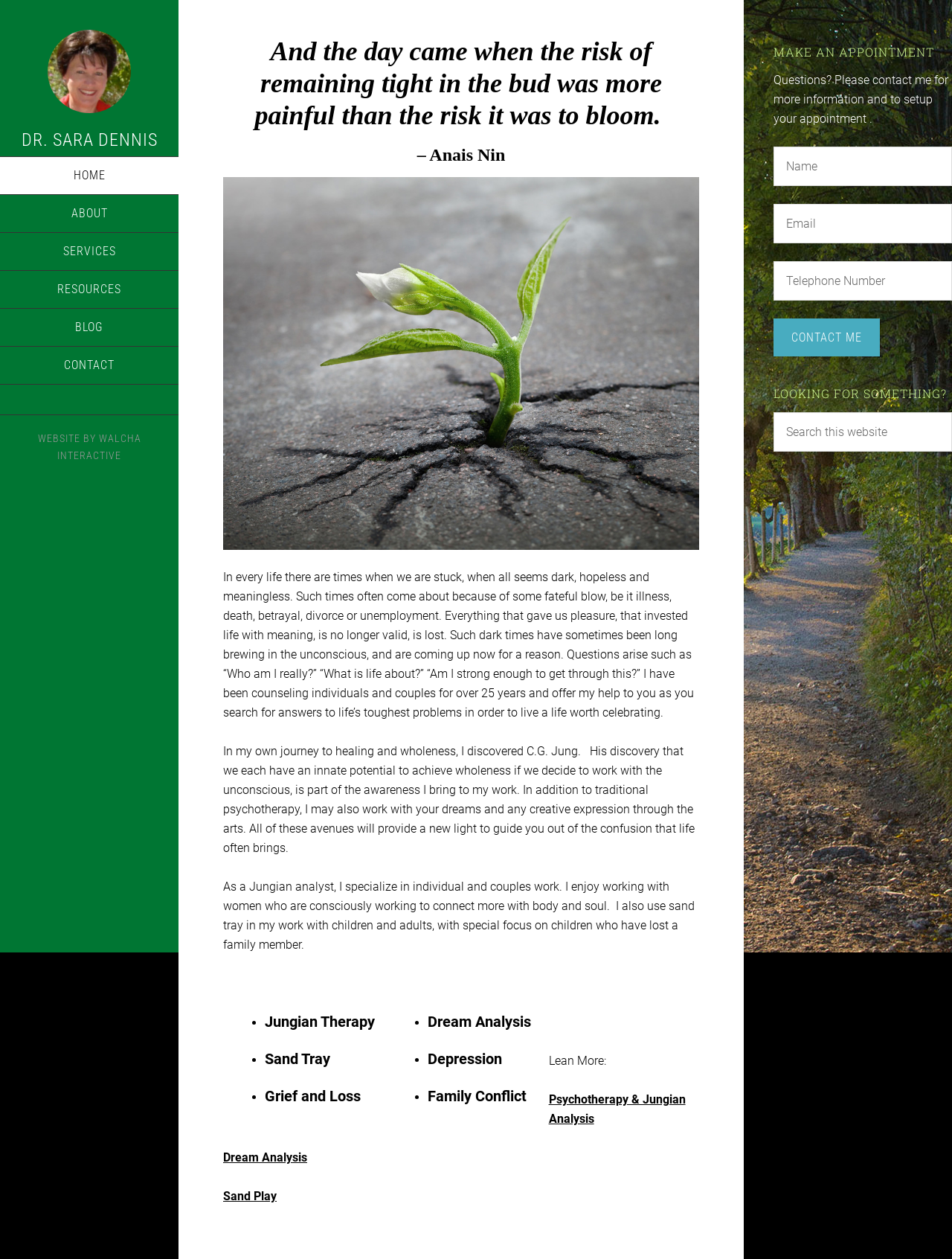Give a concise answer using one word or a phrase to the following question:
What is the purpose of the contact form on the webpage?

To setup an appointment